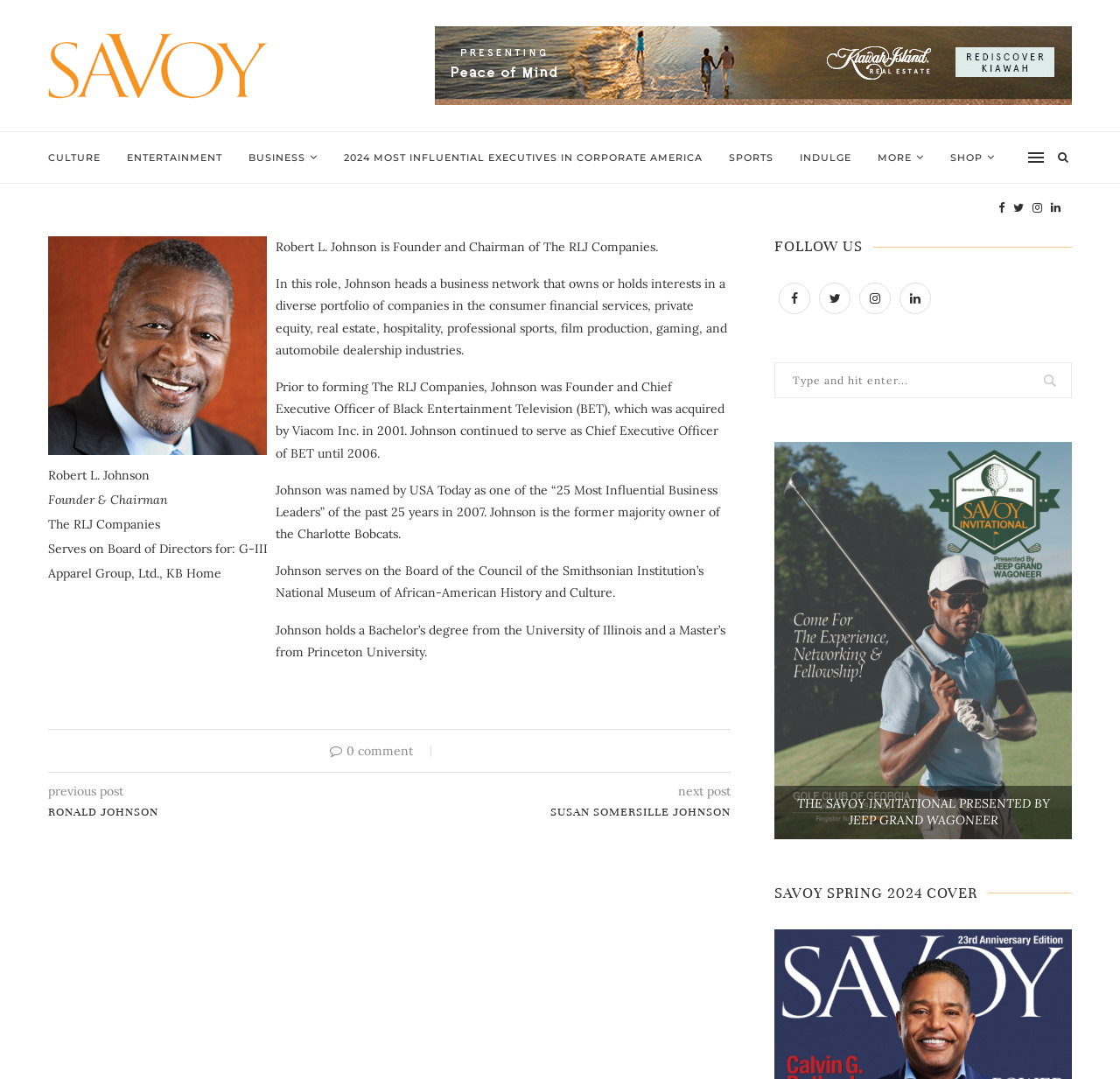Locate the bounding box coordinates of the element you need to click to accomplish the task described by this instruction: "Read the article about Ronald Johnson".

[0.043, 0.745, 0.348, 0.761]